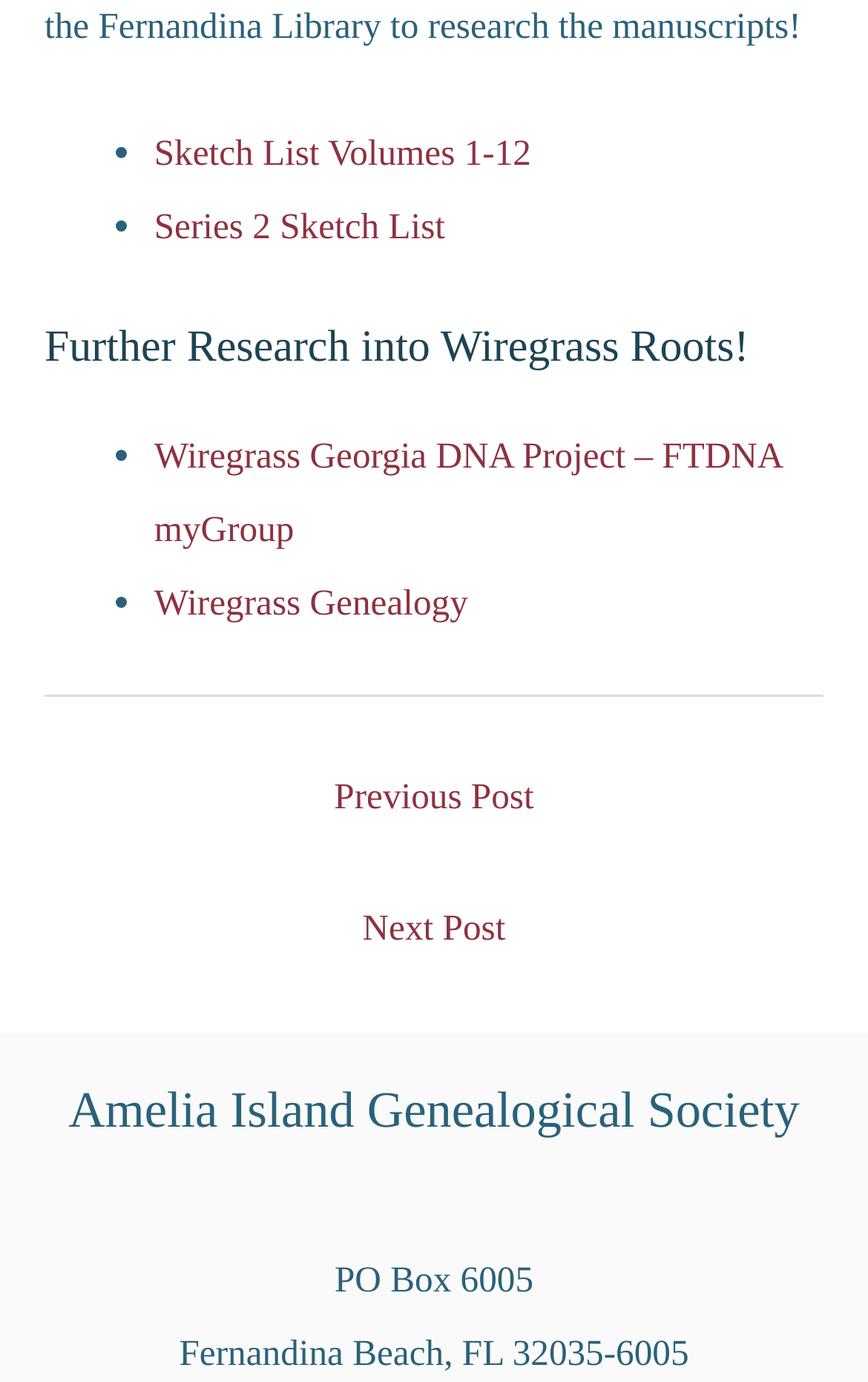Locate the bounding box of the UI element based on this description: "Series 2 Sketch List". Provide four float numbers between 0 and 1 as [left, top, right, bottom].

[0.178, 0.148, 0.513, 0.179]